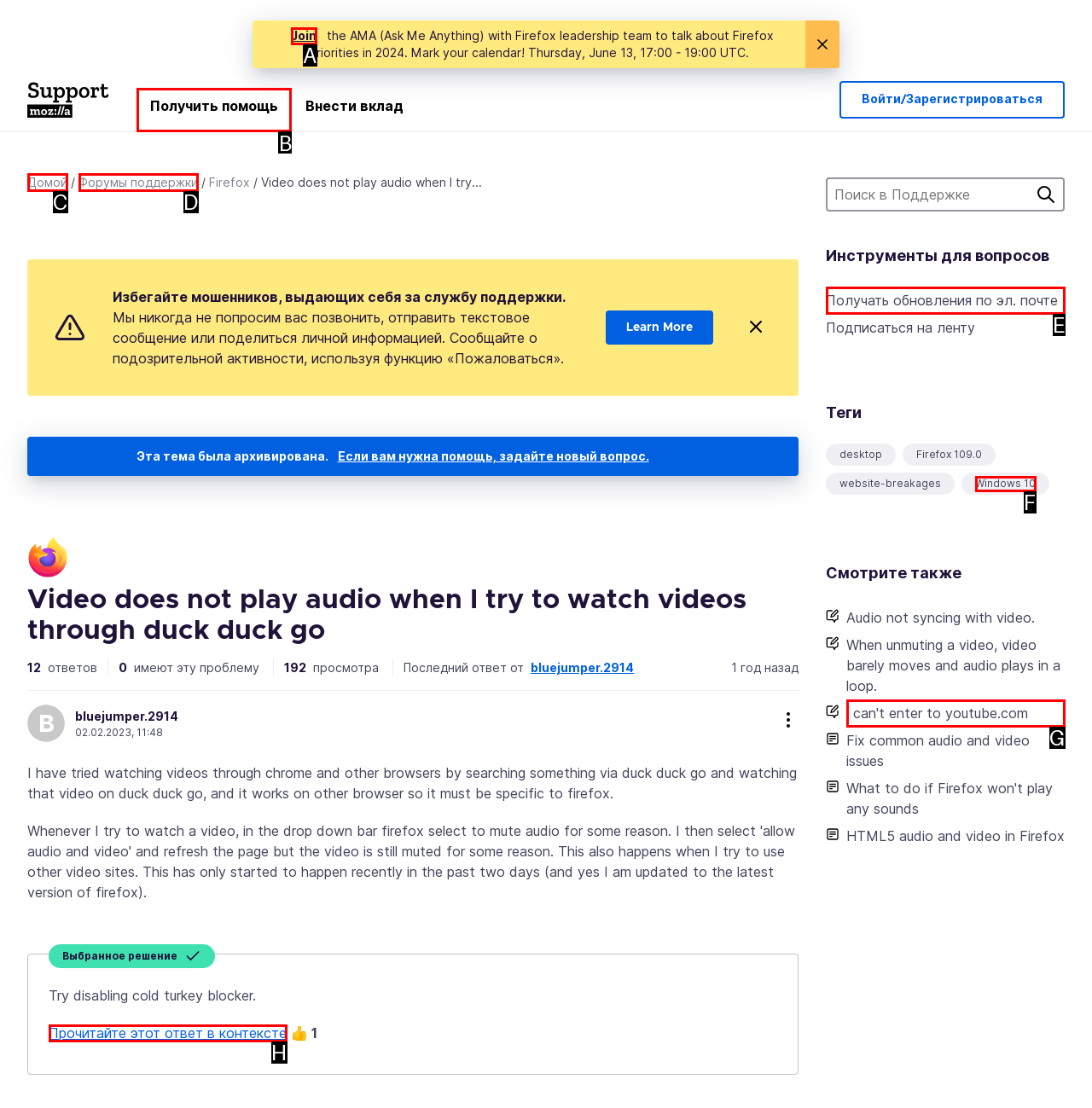Select the proper HTML element to perform the given task: Click the 'Получить помощь' link Answer with the corresponding letter from the provided choices.

B